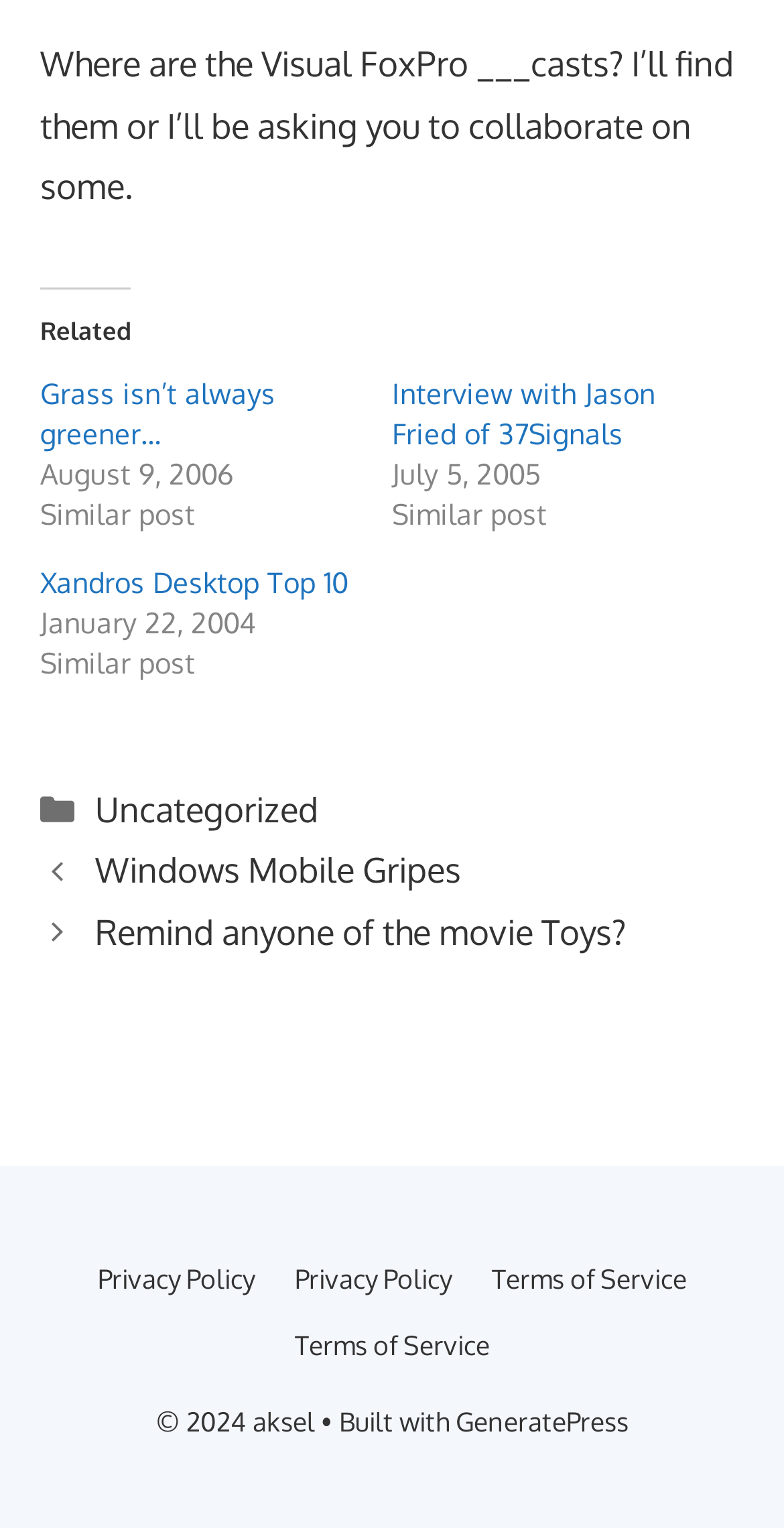Please find the bounding box coordinates of the element that you should click to achieve the following instruction: "Check the 'Remind anyone of the movie Toys?' next post". The coordinates should be presented as four float numbers between 0 and 1: [left, top, right, bottom].

[0.121, 0.596, 0.798, 0.624]